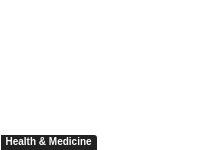Detail everything you observe in the image.

The image highlights the theme of "Health & Medicine," serving as an engaging visual anchor for topics related to health sciences. Positioned prominently on the webpage, it invites readers to explore various articles, discussions, and findings within this field. The design emphasizes accessibility and clarity, aiming to inform and attract an audience interested in contemporary health issues and research advancements. This image is part of a collection that provides insights into medical research, public health challenges, and the latest trends affecting healthcare today.